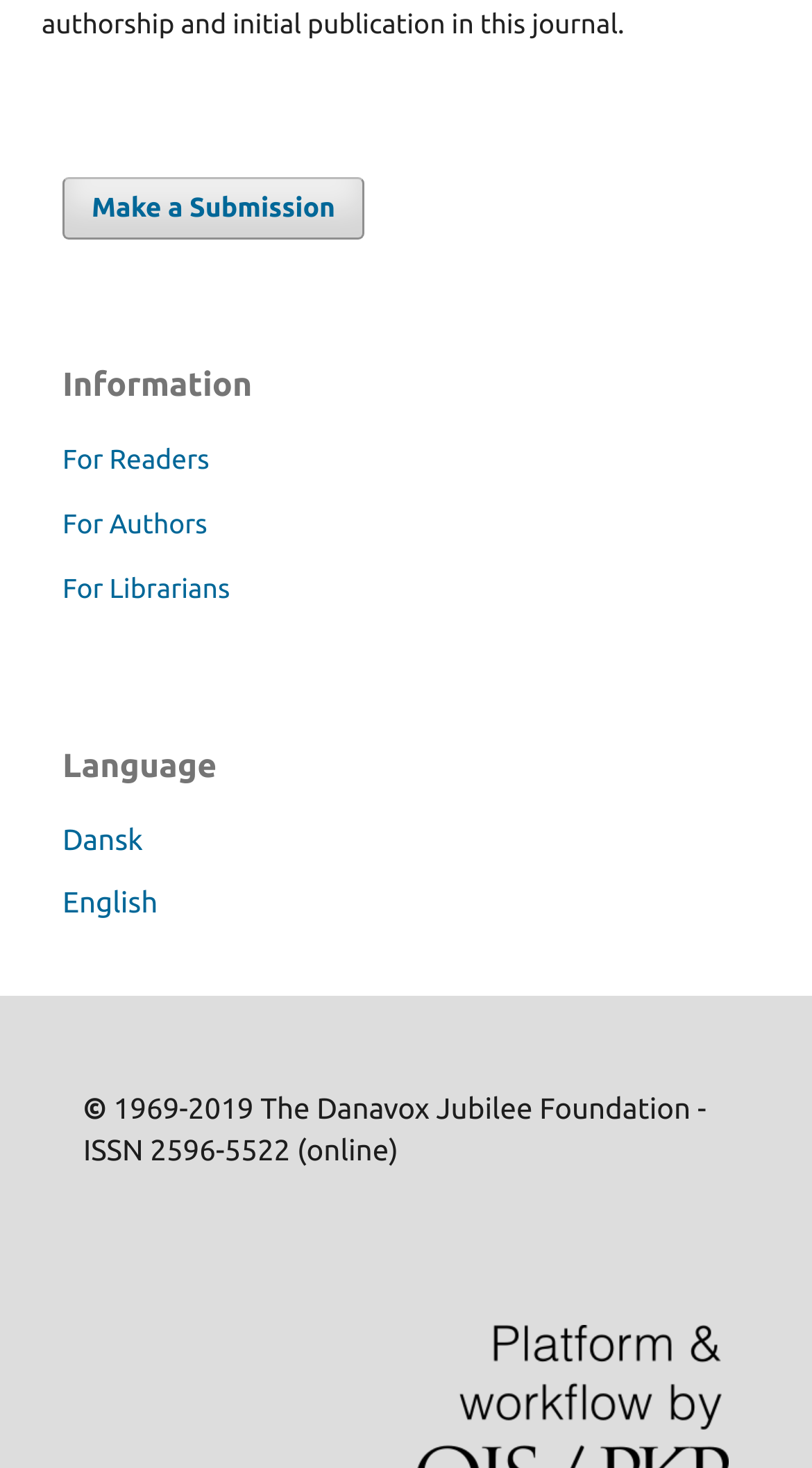What languages are available on this website?
From the details in the image, provide a complete and detailed answer to the question.

The language options are listed under the 'Language' heading in the sidebar, with links to 'Dansk' and 'English' versions of the website, indicating that the website is available in these two languages.